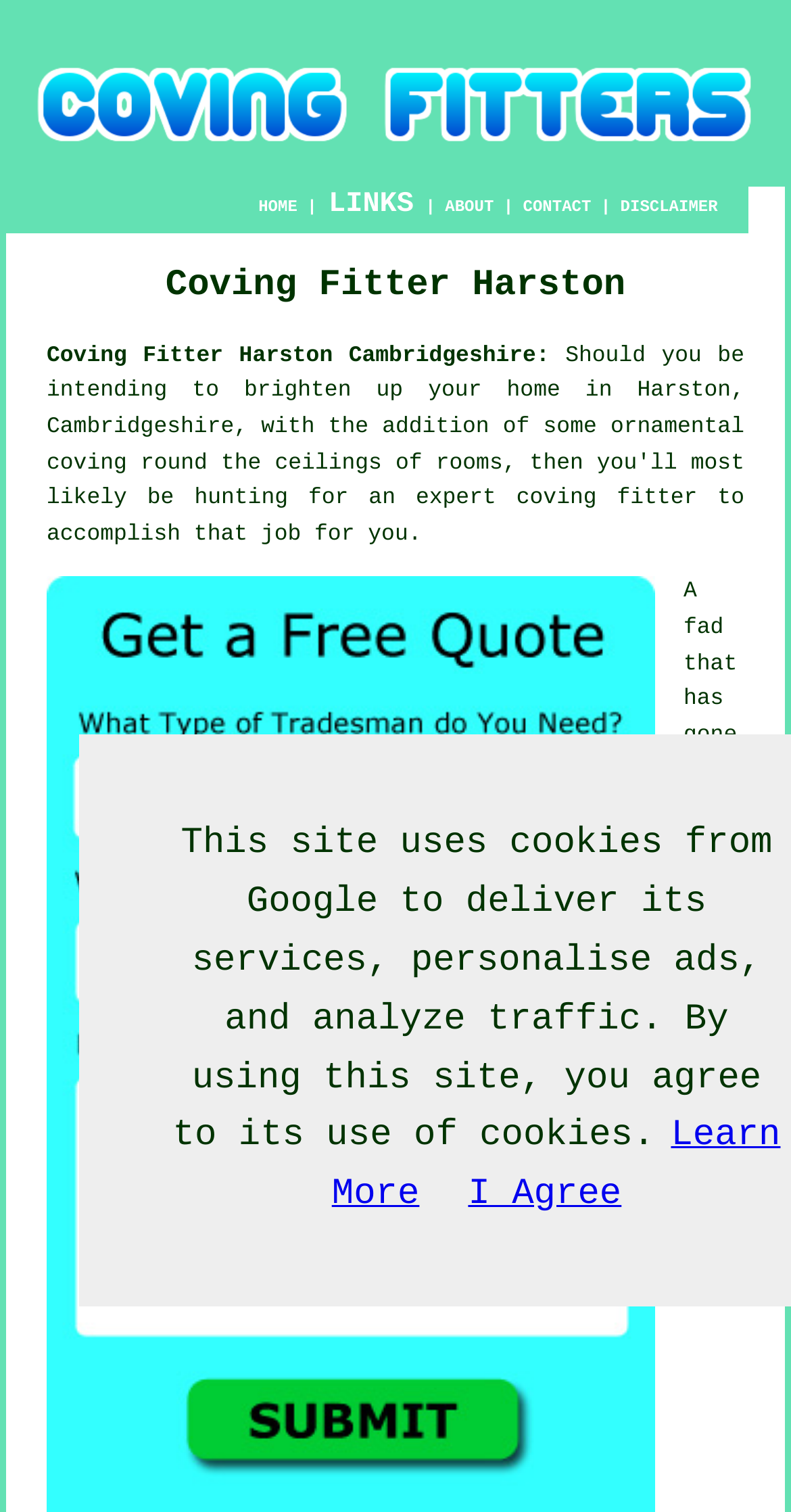Provide the bounding box for the UI element matching this description: "Learn More".

[0.419, 0.738, 0.987, 0.804]